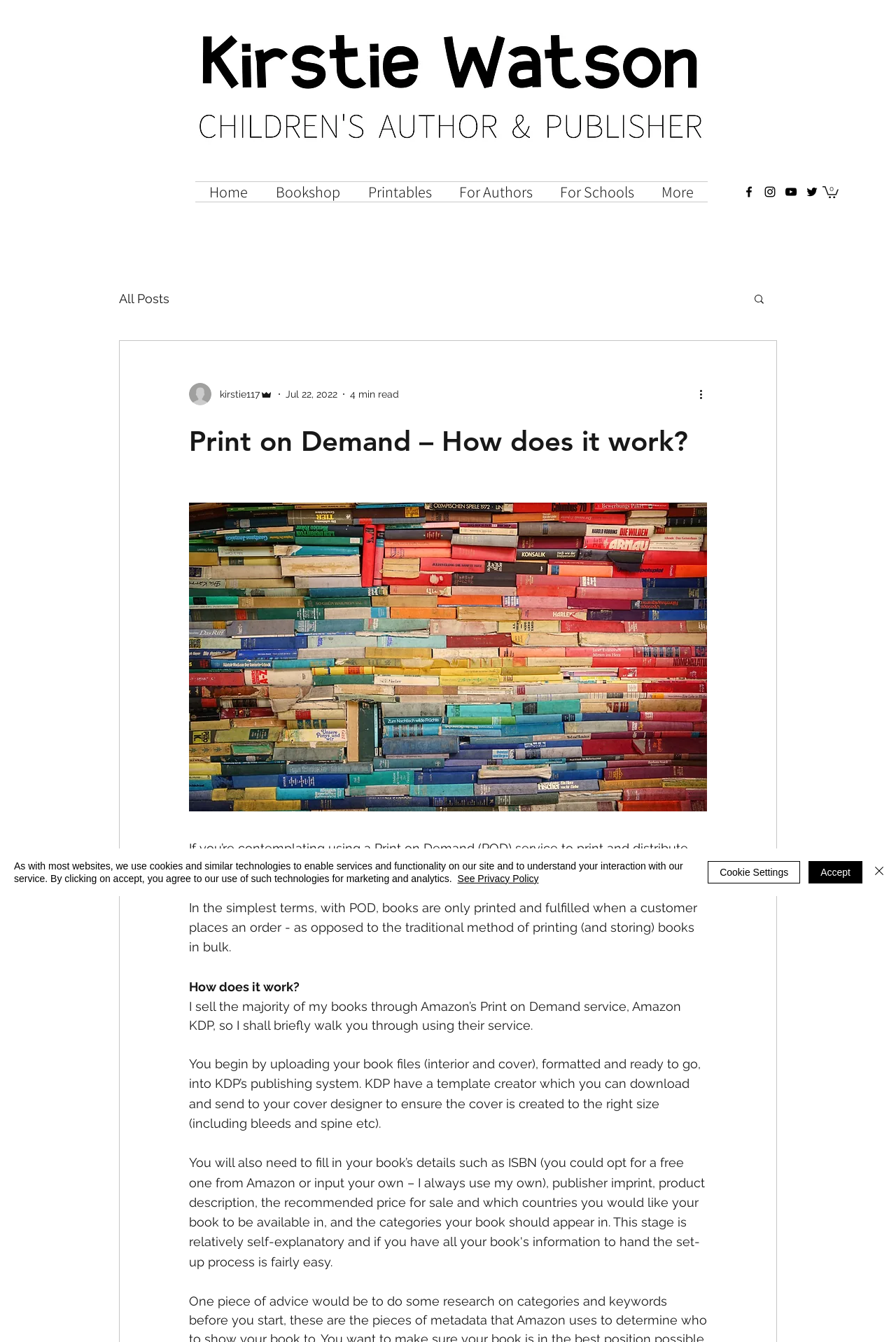What is the author's name mentioned in the blog post?
Based on the screenshot, provide a one-word or short-phrase response.

Kirstie